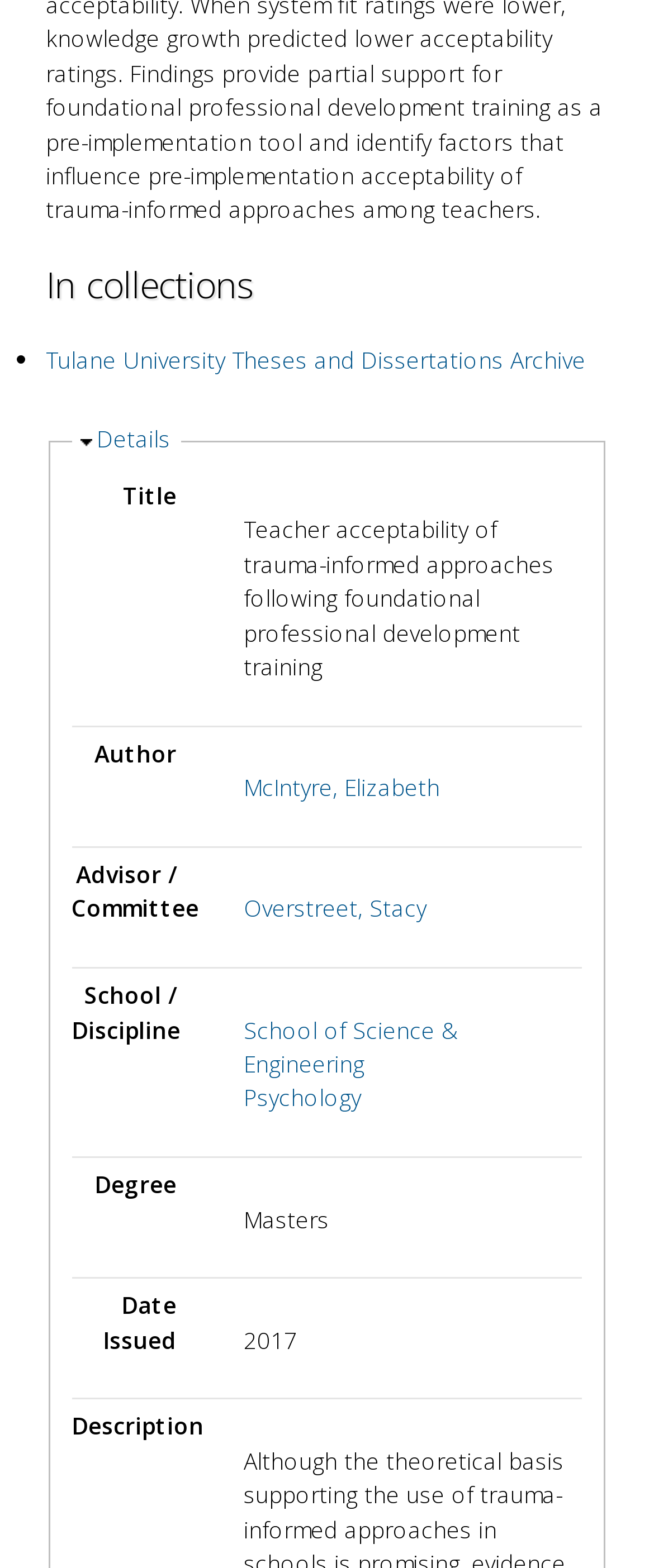What is the degree of the thesis?
Based on the screenshot, answer the question with a single word or phrase.

Masters